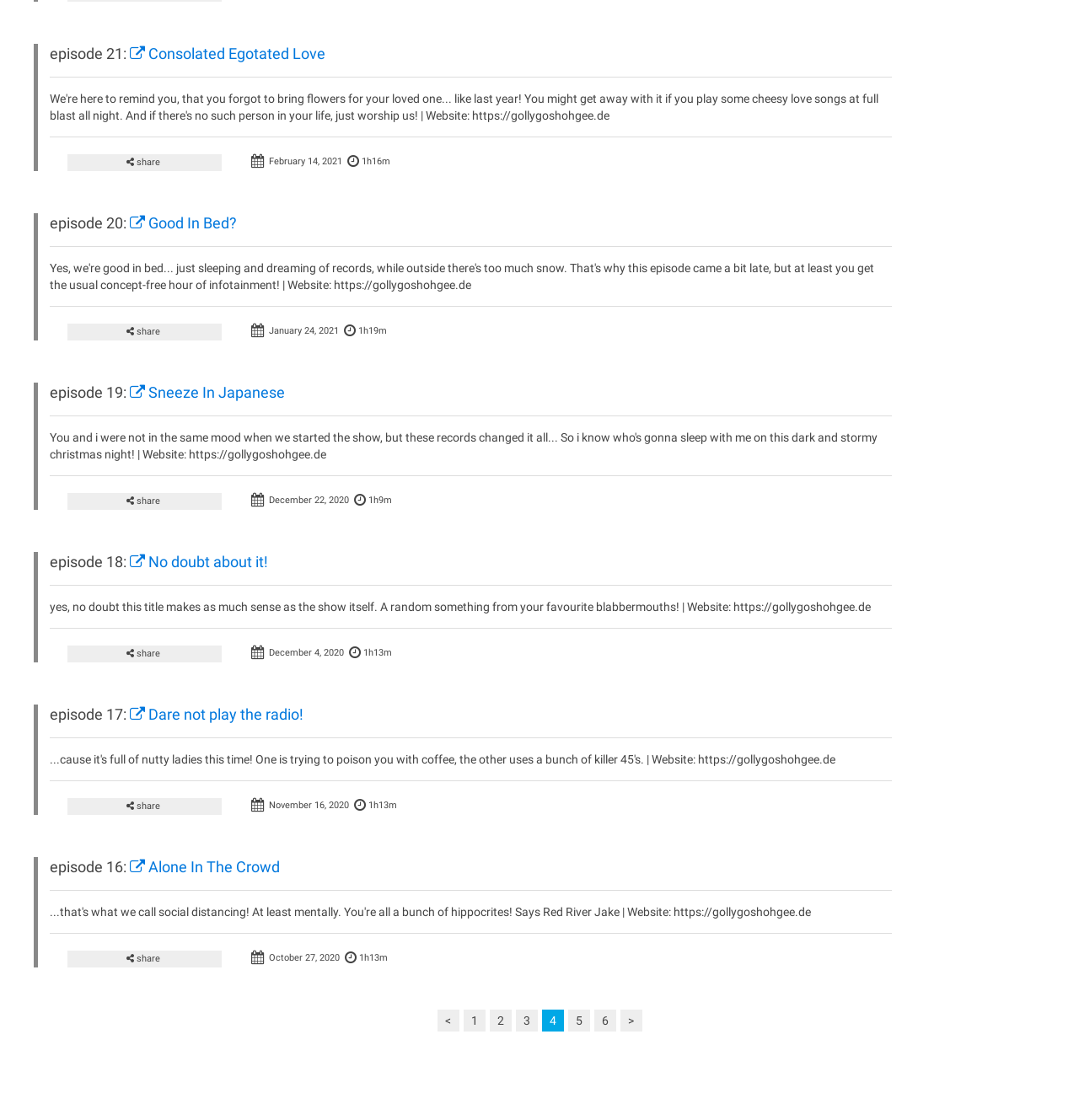Give a one-word or one-phrase response to the question:
What is the title of episode 21?

Consolated Egotated Love